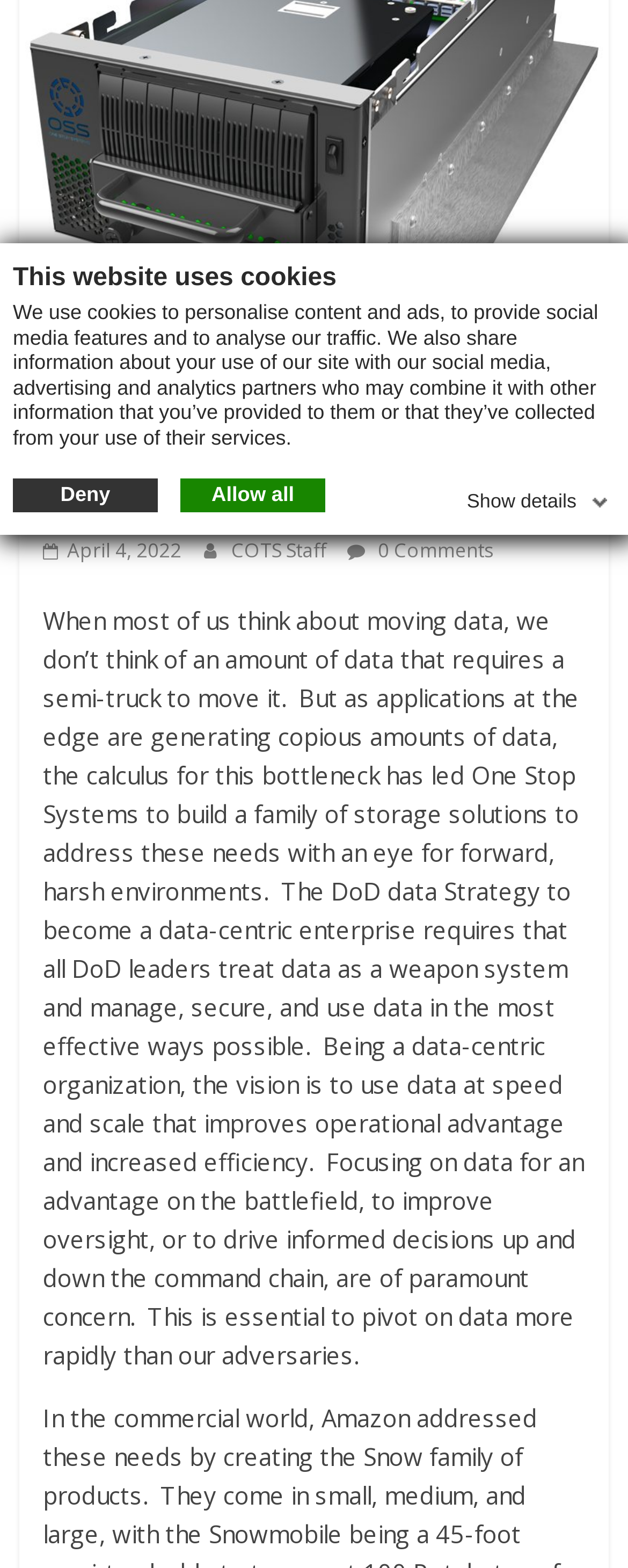Using the element description 0 Comments, predict the bounding box coordinates for the UI element. Provide the coordinates in (top-left x, top-left y, bottom-right x, bottom-right y) format with values ranging from 0 to 1.

[0.553, 0.342, 0.786, 0.359]